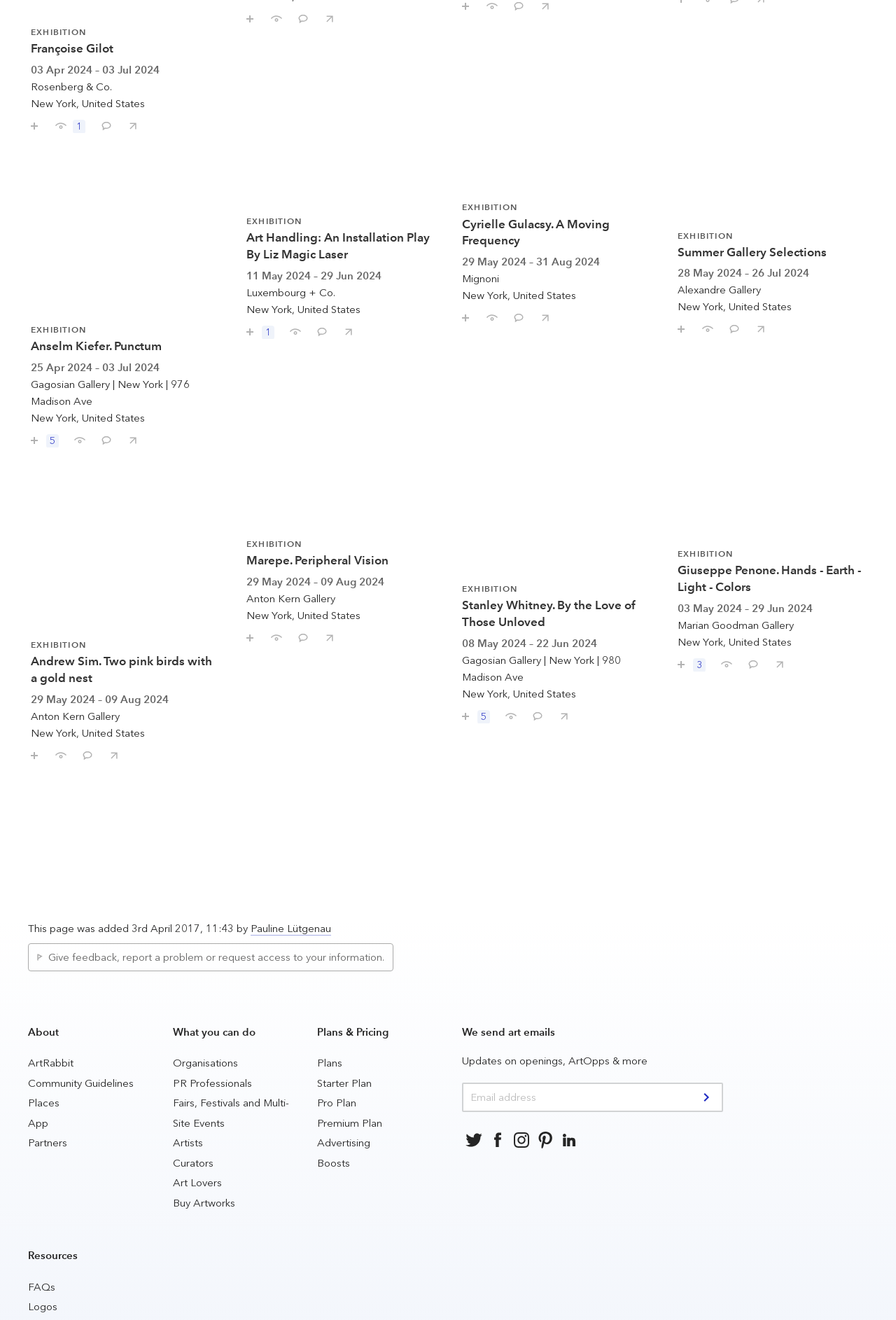Extract the bounding box coordinates of the UI element described by: "Partners". The coordinates should include four float numbers ranging from 0 to 1, e.g., [left, top, right, bottom].

[0.031, 0.866, 0.075, 0.875]